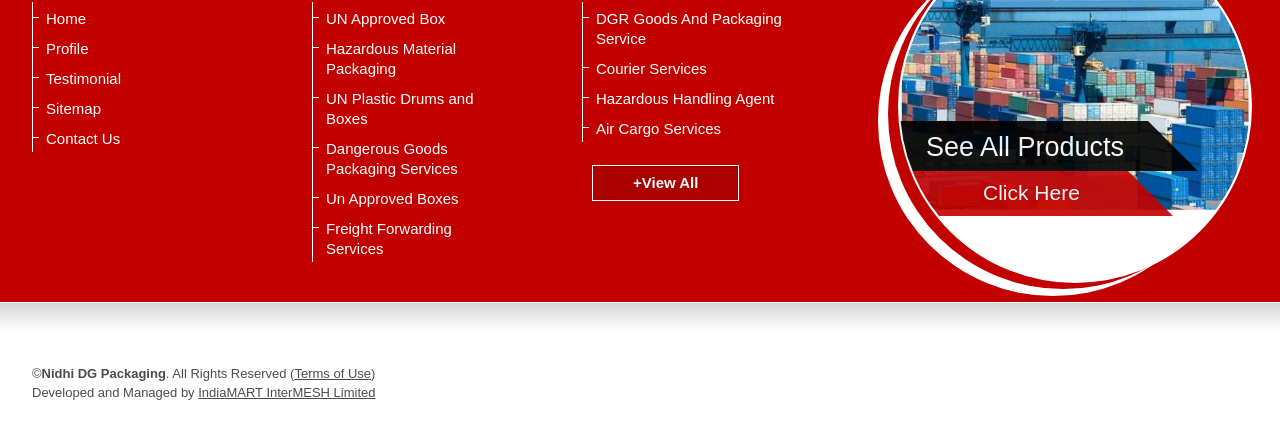What is the purpose of the 'UN Approved Box' link?
Look at the image and respond with a one-word or short phrase answer.

To access UN approved box products